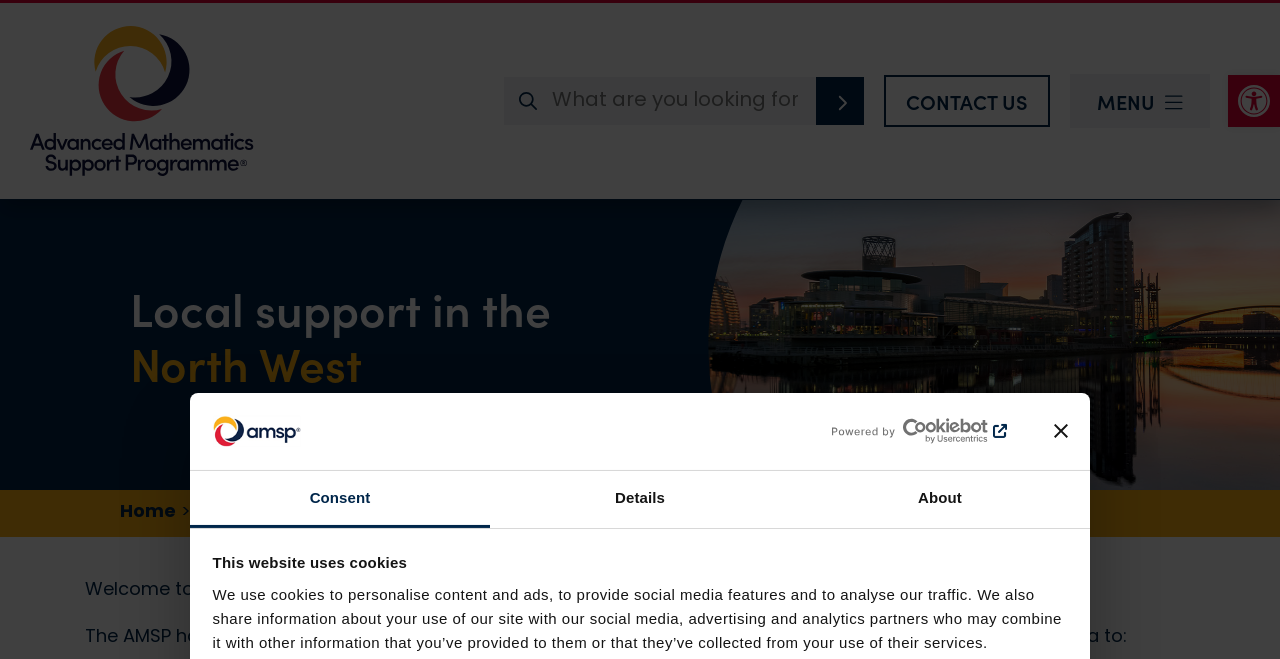Given the element description Open toolbar Accessibility Tools, specify the bounding box coordinates of the corresponding UI element in the format (top-left x, top-left y, bottom-right x, bottom-right y). All values must be between 0 and 1.

[0.959, 0.114, 1.0, 0.193]